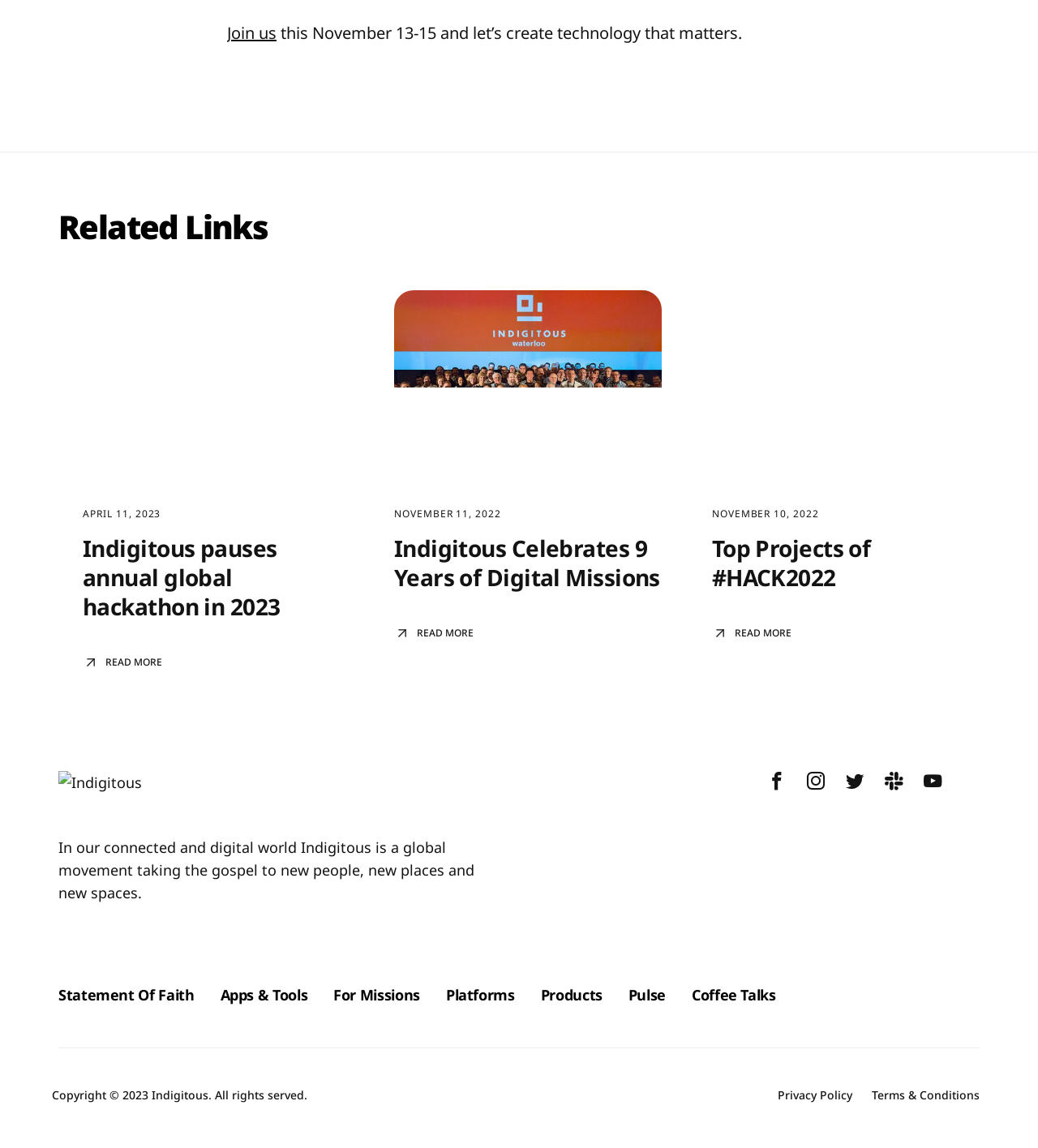Locate the bounding box coordinates of the element you need to click to accomplish the task described by this instruction: "Click Join us".

[0.219, 0.019, 0.266, 0.038]